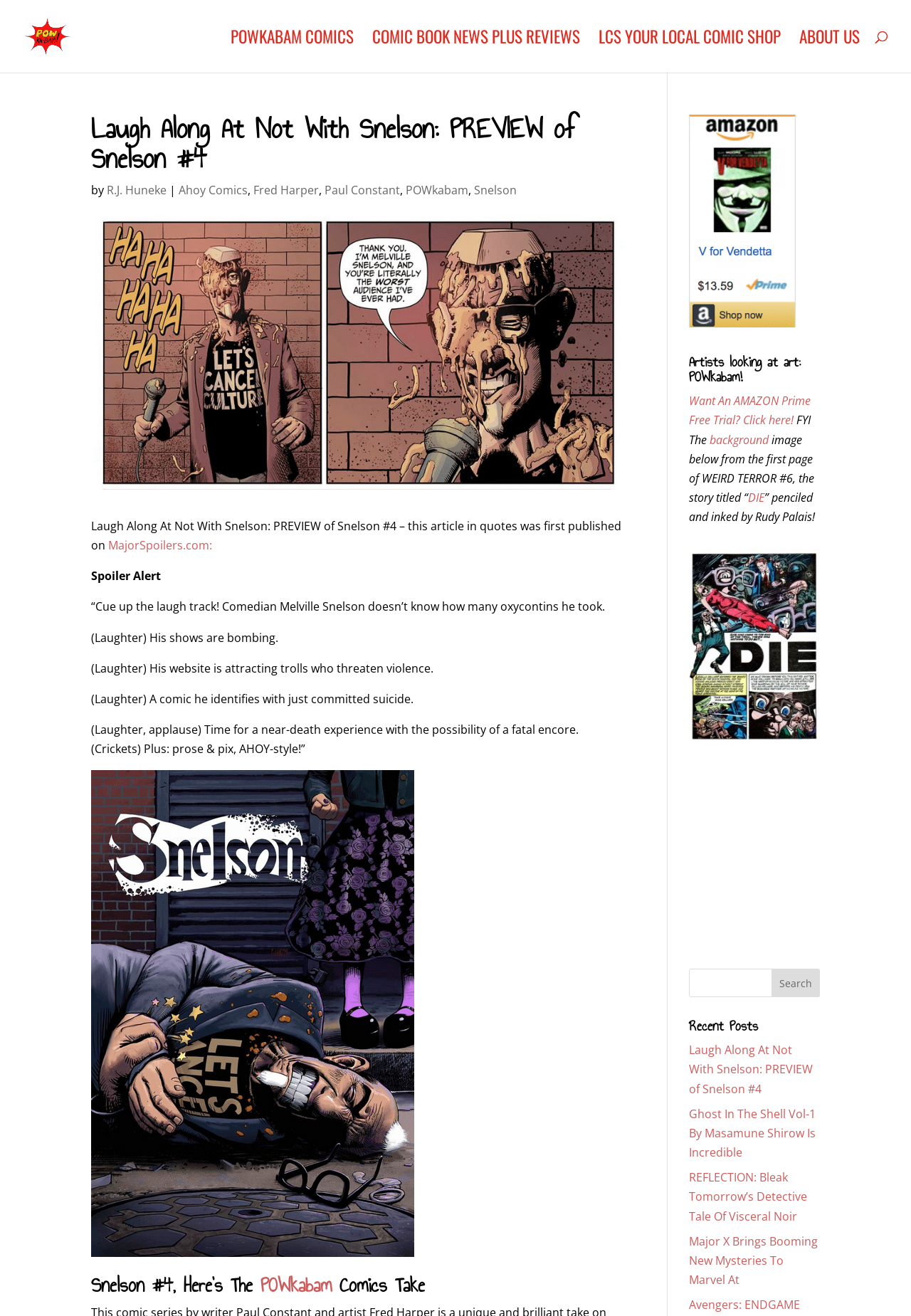Give a one-word or one-phrase response to the question:
What is the name of the artist who penciled and inked the story 'DIE'?

Rudy Palais